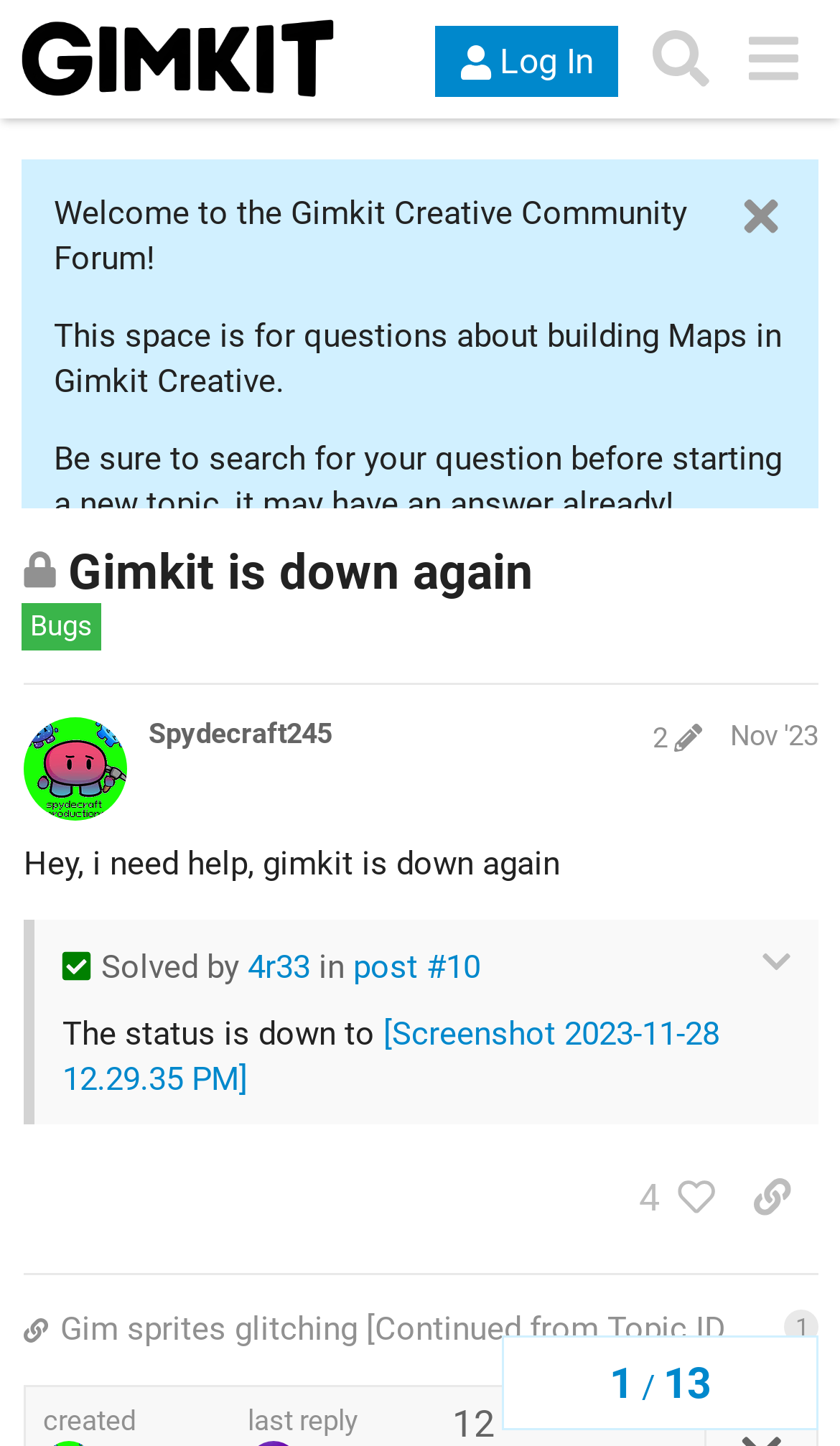Identify the title of the webpage and provide its text content.

Gimkit is down again